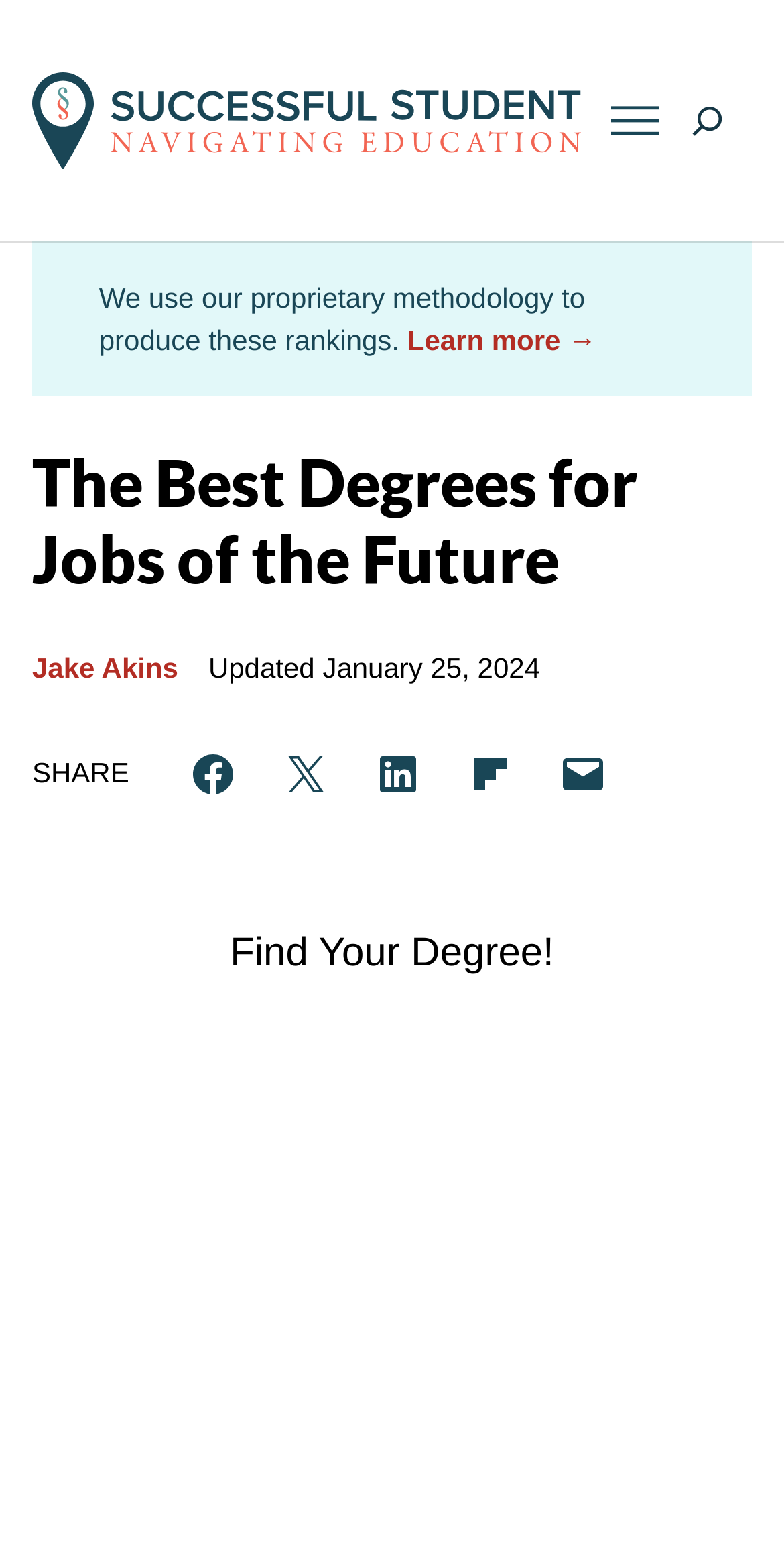Find the bounding box coordinates for the HTML element specified by: "alt="Successful Student"".

[0.041, 0.047, 0.741, 0.108]